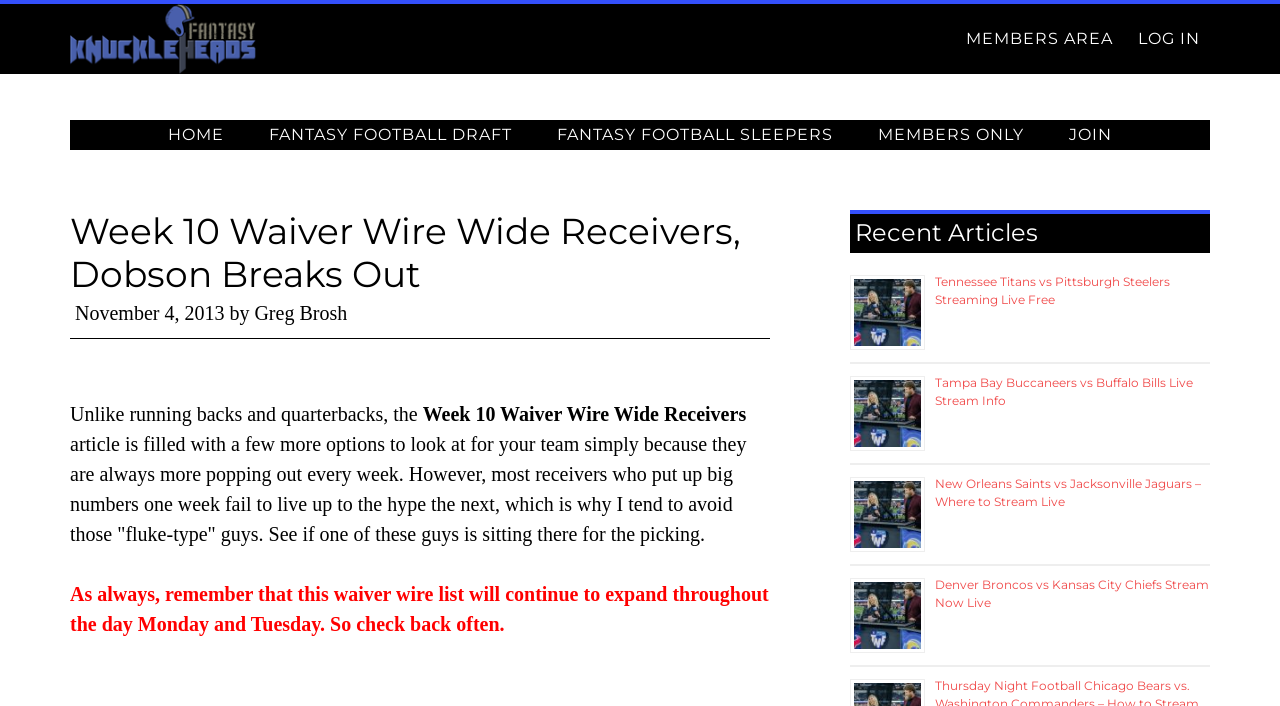Please specify the bounding box coordinates in the format (top-left x, top-left y, bottom-right x, bottom-right y), with values ranging from 0 to 1. Identify the bounding box for the UI component described as follows: Members Only

[0.67, 0.17, 0.816, 0.212]